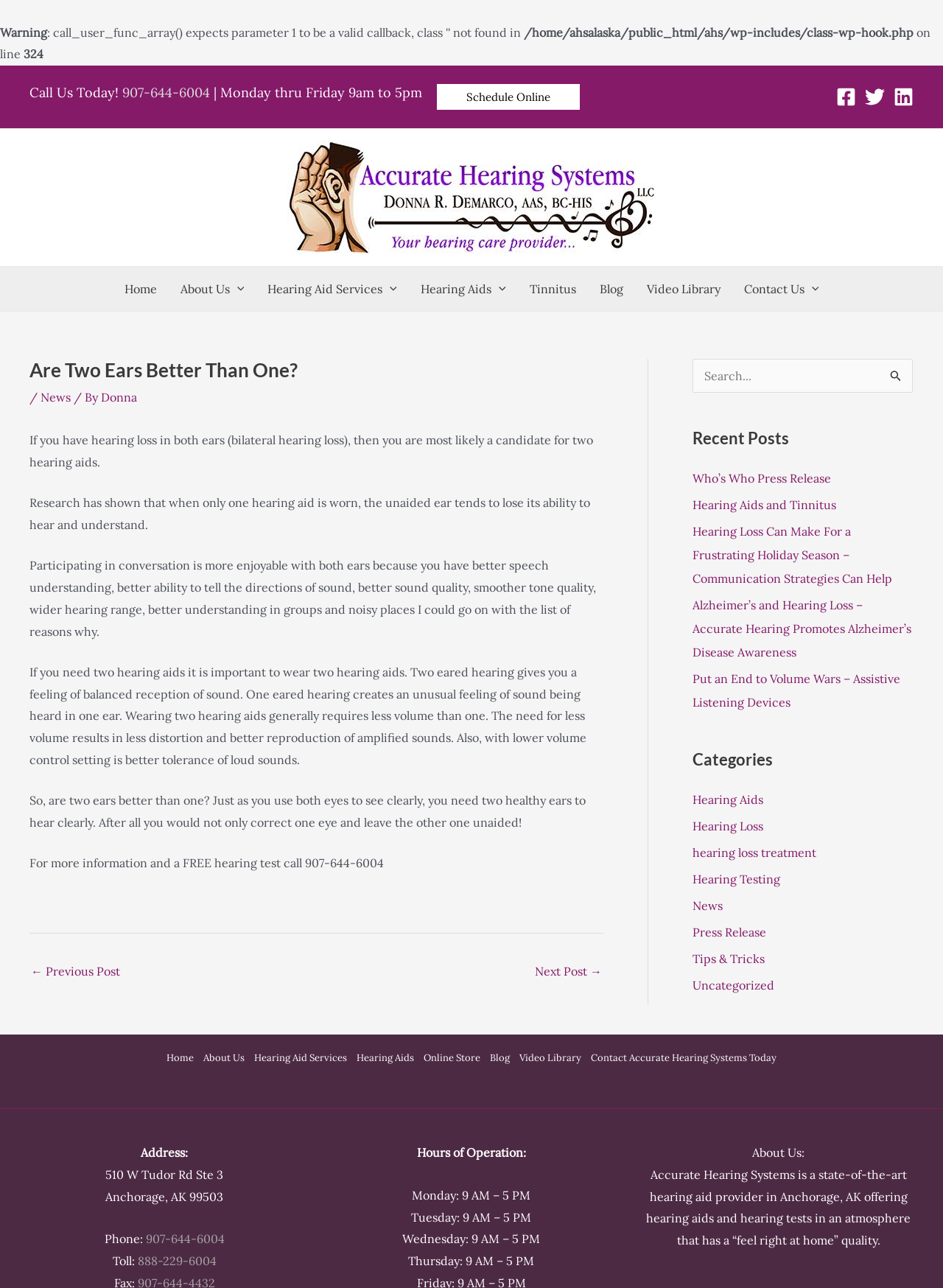Please specify the bounding box coordinates for the clickable region that will help you carry out the instruction: "Read the recent post 'Who’s Who Press Release'".

[0.734, 0.365, 0.881, 0.377]